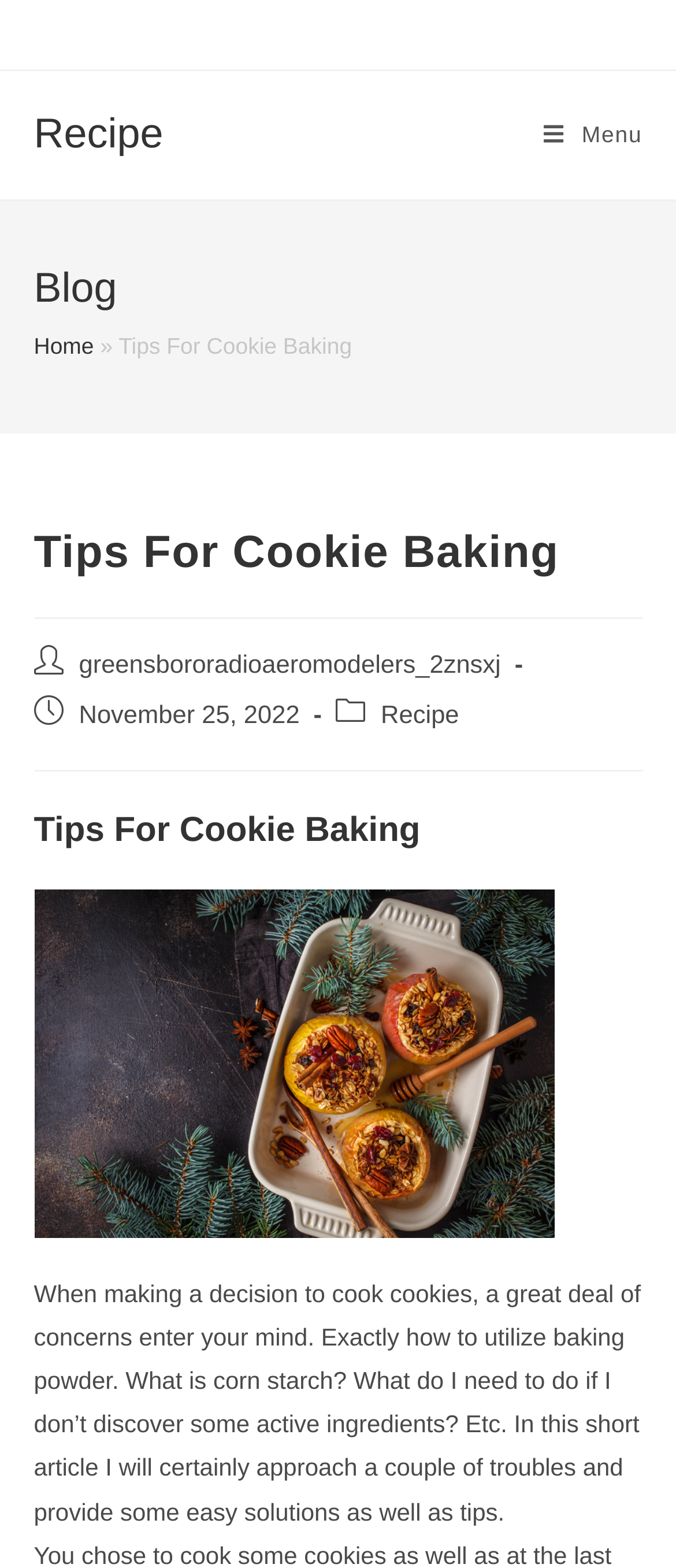Answer the question below in one word or phrase:
What is the author of the post?

greensbororadioaeromodelers_2znsxj